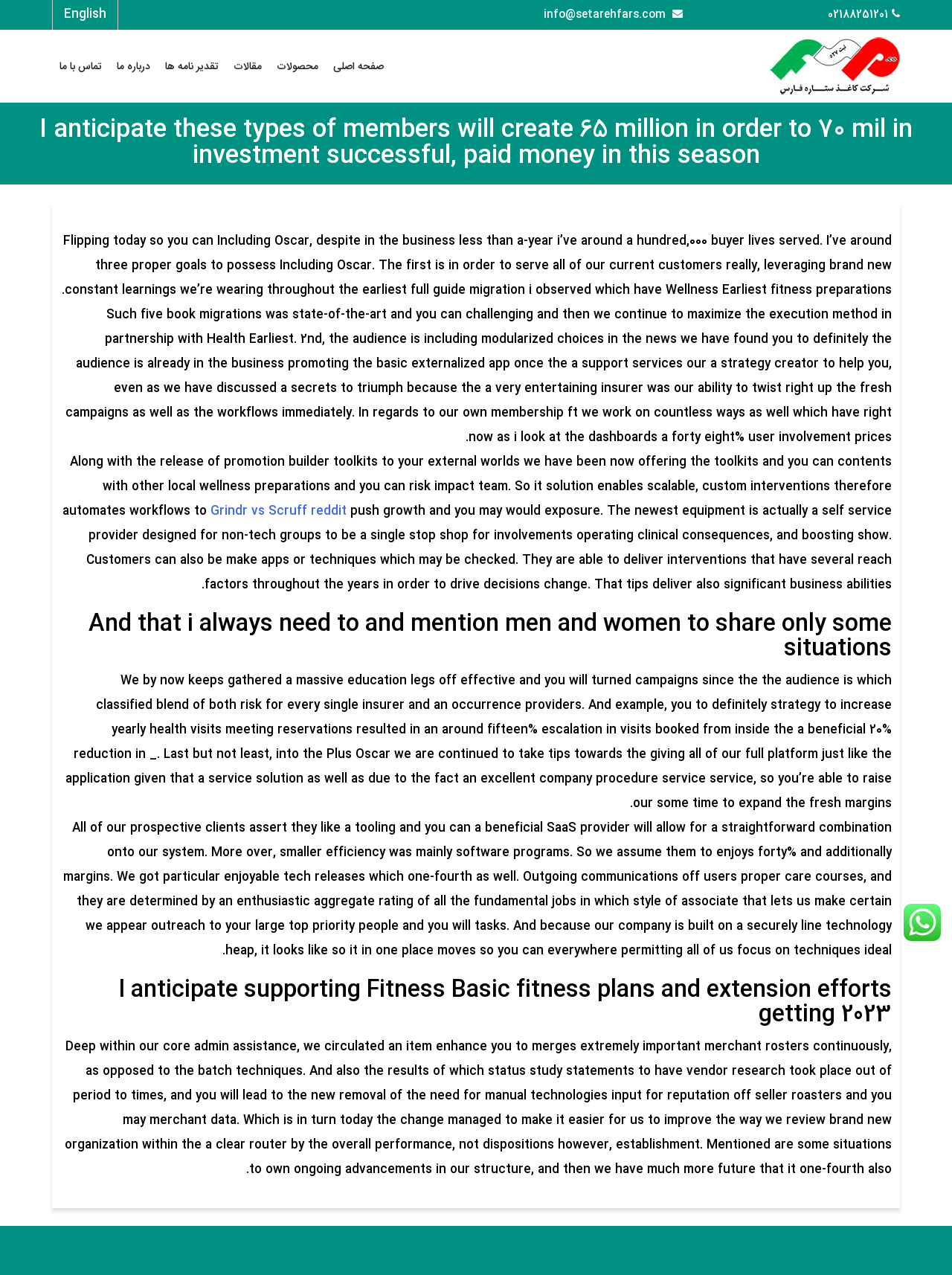Predict the bounding box for the UI component with the following description: "Grindr vs Scruff reddit".

[0.221, 0.393, 0.364, 0.409]